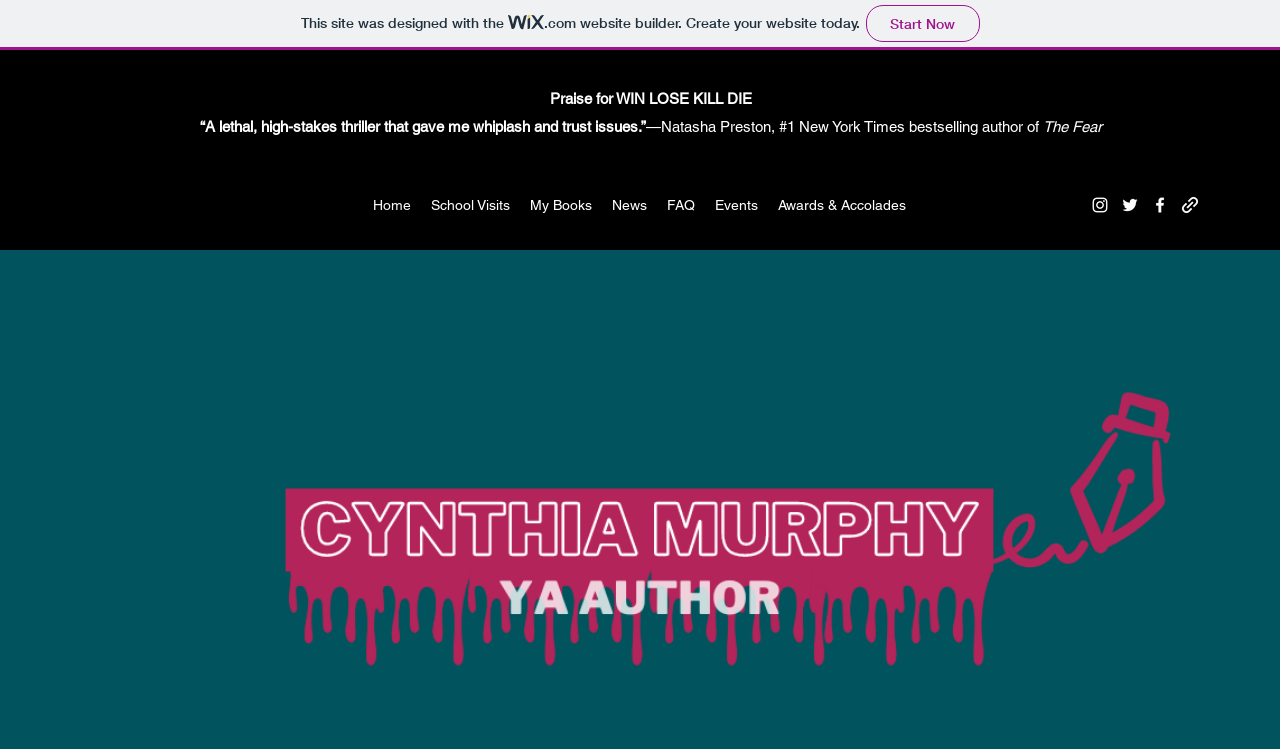How many social media links are there?
Use the image to answer the question with a single word or phrase.

4